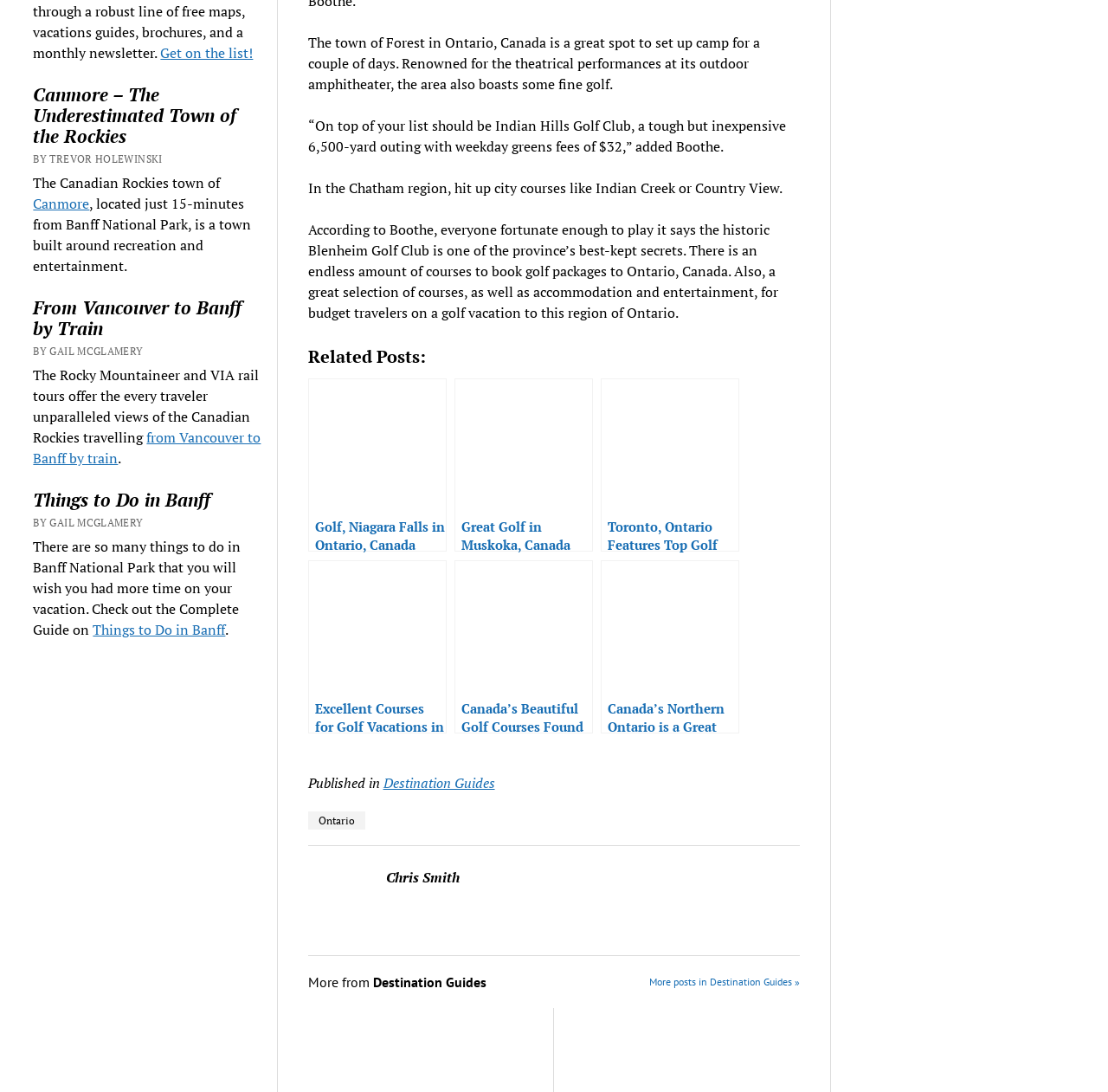Please answer the following question using a single word or phrase: 
Who is the author of the second article?

Gail McGlamery